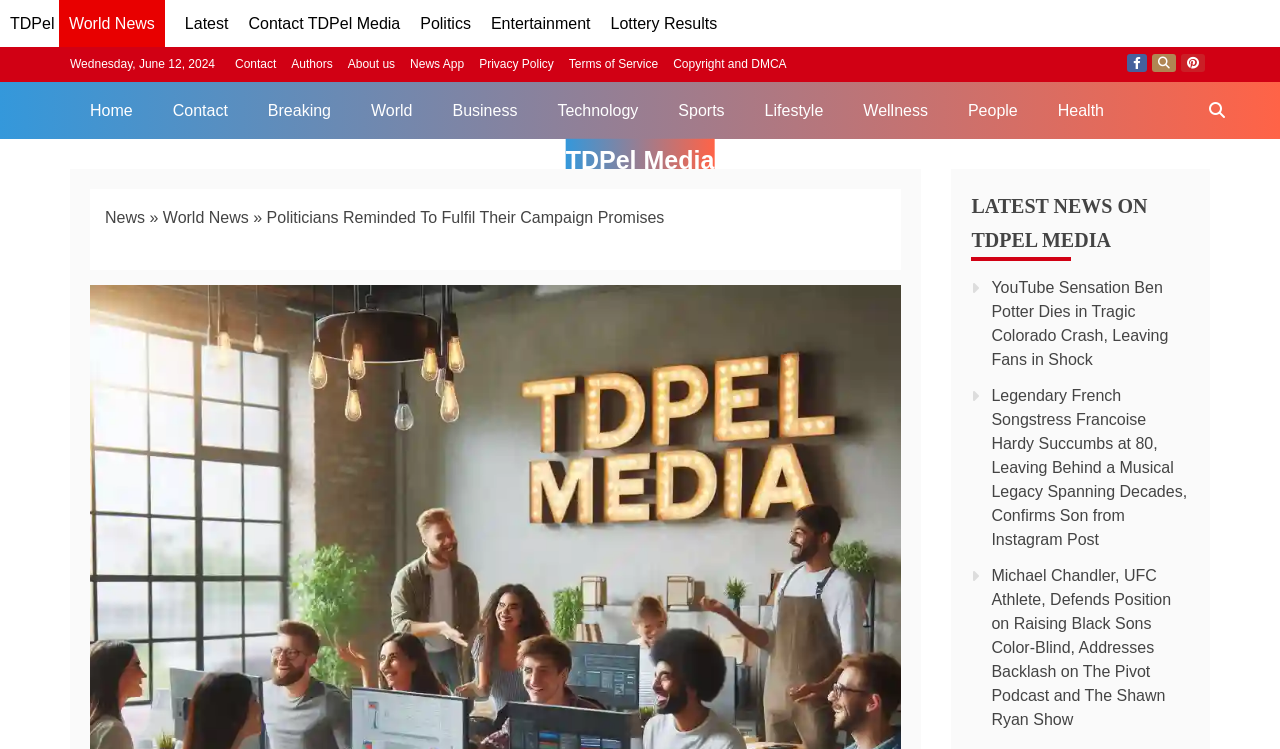Kindly determine the bounding box coordinates for the clickable area to achieve the given instruction: "Visit the 'World News' page".

[0.127, 0.279, 0.194, 0.301]